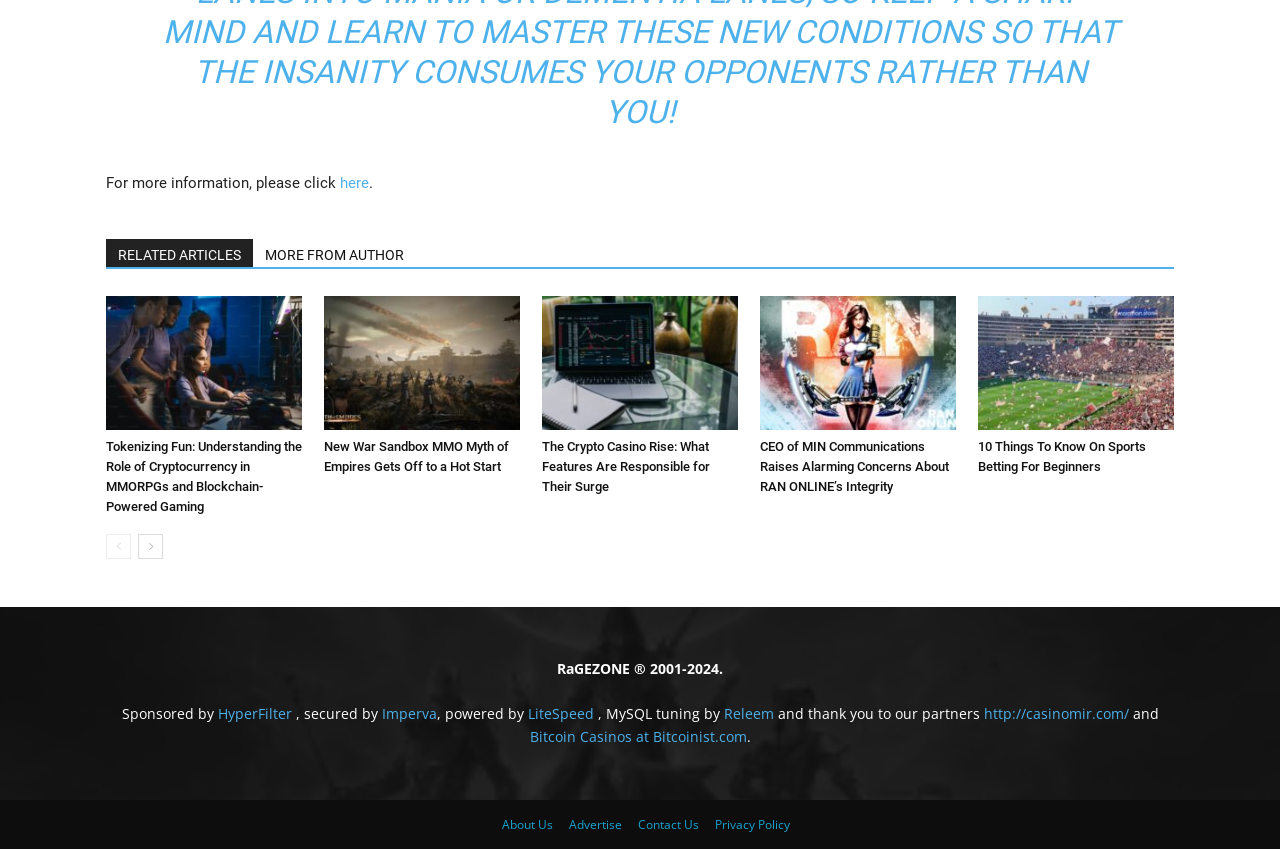What is the name of the website?
By examining the image, provide a one-word or phrase answer.

RaGEZONE